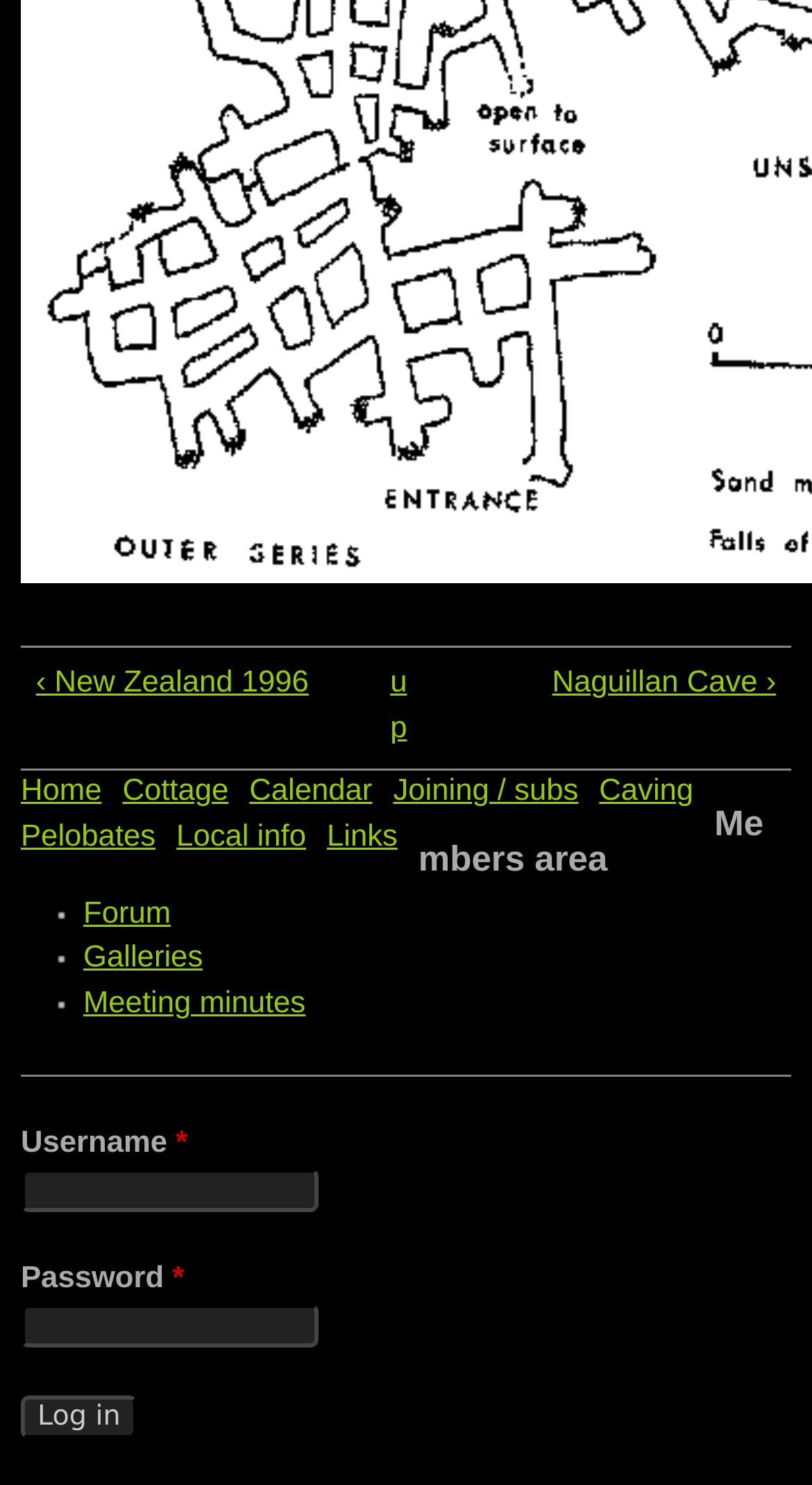Using the elements shown in the image, answer the question comprehensively: How many links are there in the top navigation bar?

There are 6 links in the top navigation bar which can be determined by counting the links 'Home', 'Cottage', 'Calendar', 'Joining / subs', 'Caving', and 'Pelobates'.